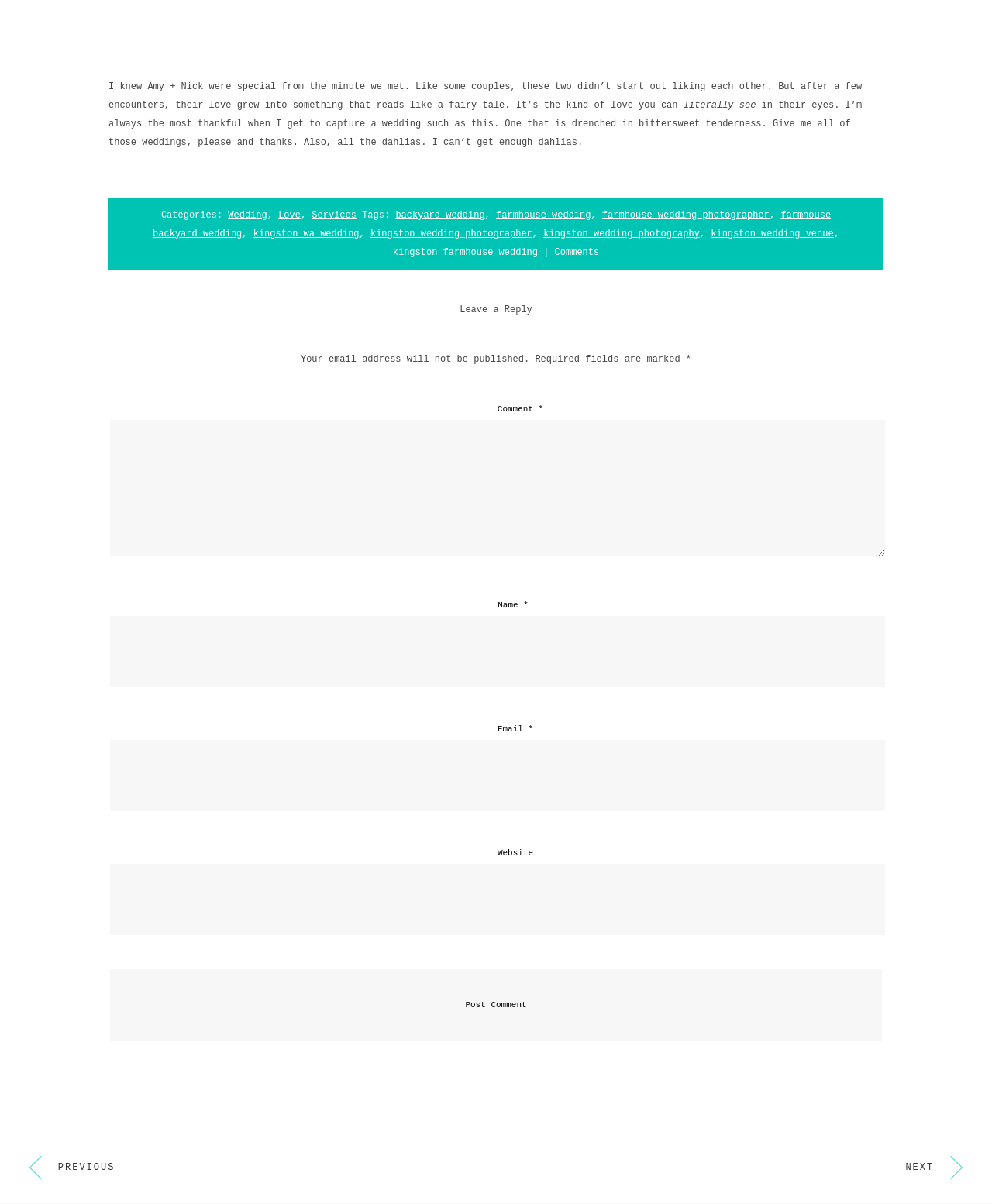Please find the bounding box coordinates of the element that you should click to achieve the following instruction: "Click on the 'Wedding' category". The coordinates should be presented as four float numbers between 0 and 1: [left, top, right, bottom].

[0.23, 0.174, 0.269, 0.183]